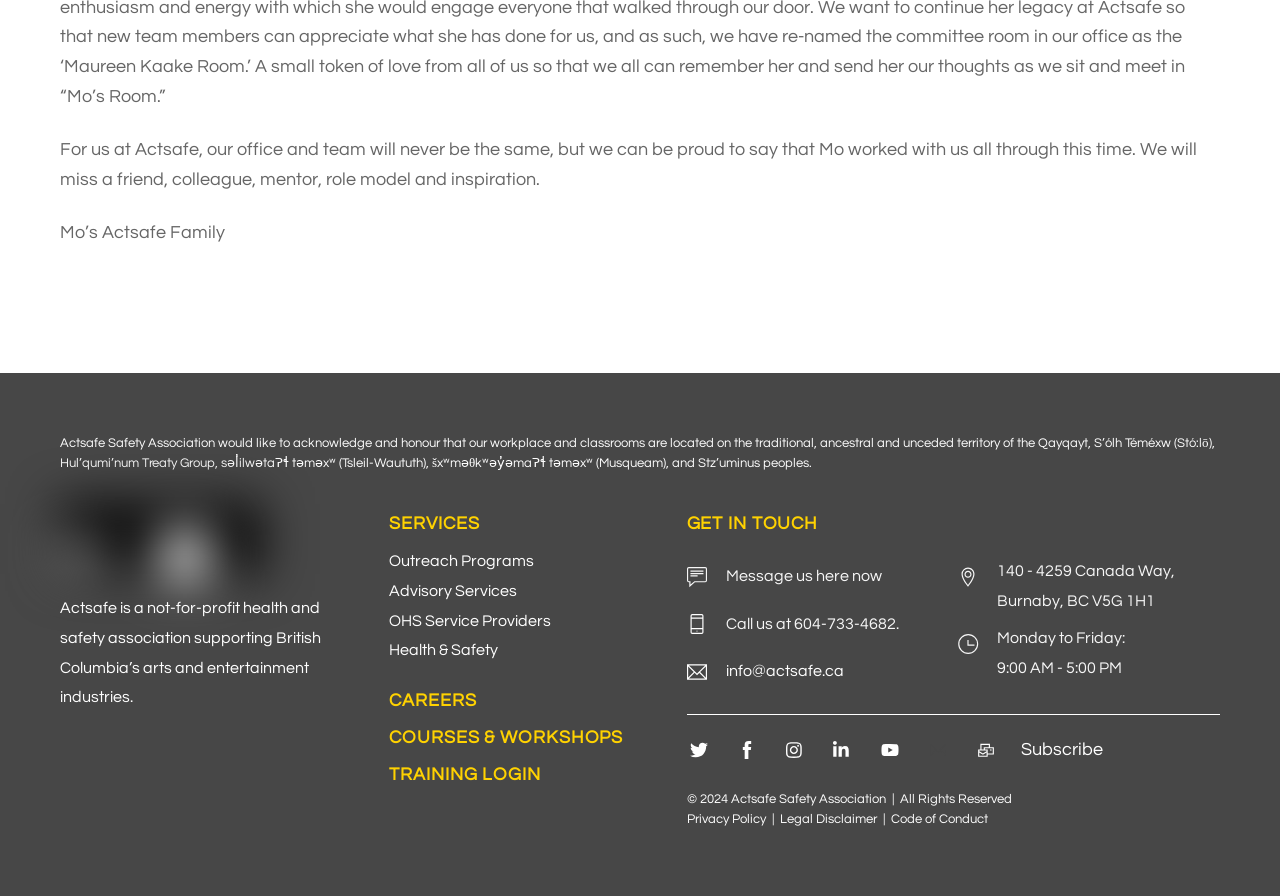Pinpoint the bounding box coordinates of the clickable area necessary to execute the following instruction: "Click on SERVICES". The coordinates should be given as four float numbers between 0 and 1, namely [left, top, right, bottom].

[0.304, 0.575, 0.375, 0.595]